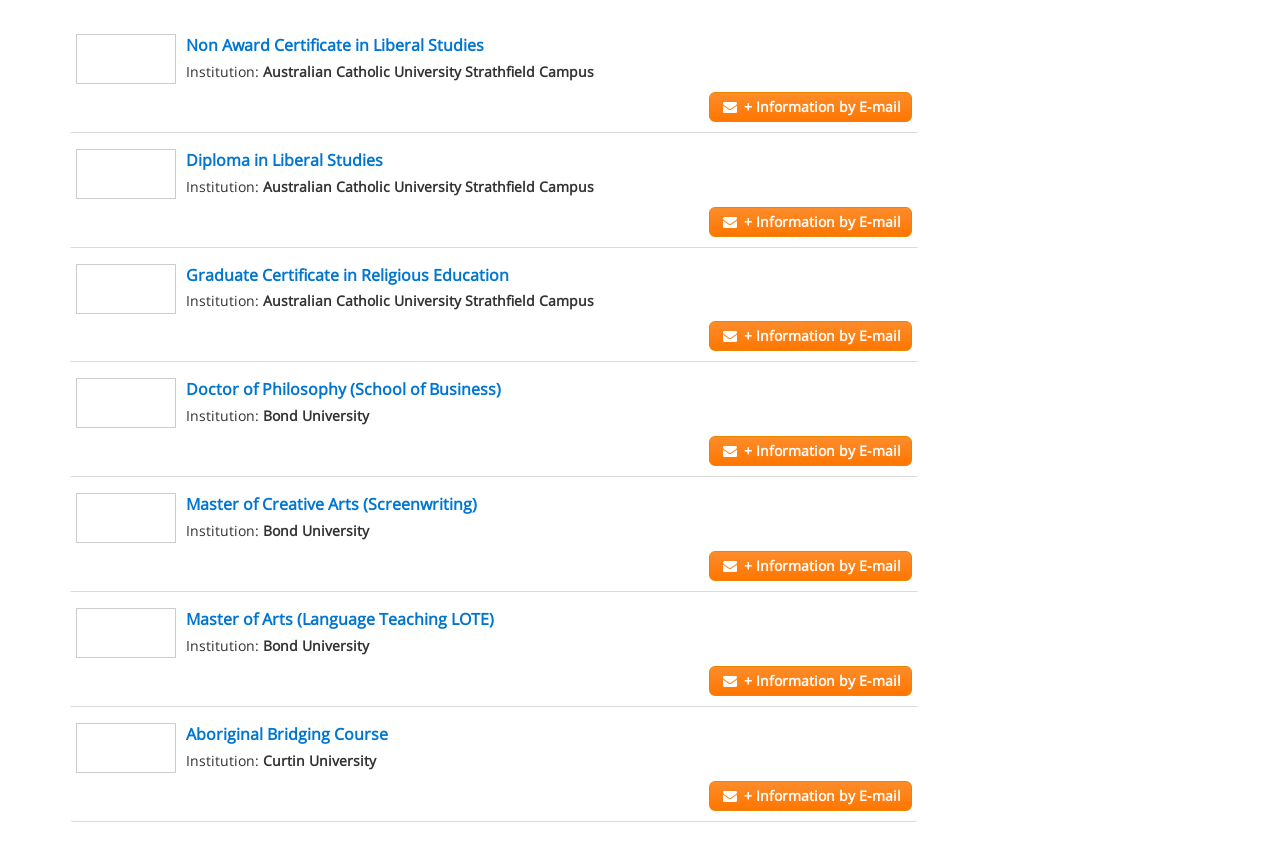Please find the bounding box coordinates of the section that needs to be clicked to achieve this instruction: "Learn more about Doctor of Philosophy (School of Business) at Bond University".

[0.145, 0.448, 0.391, 0.474]